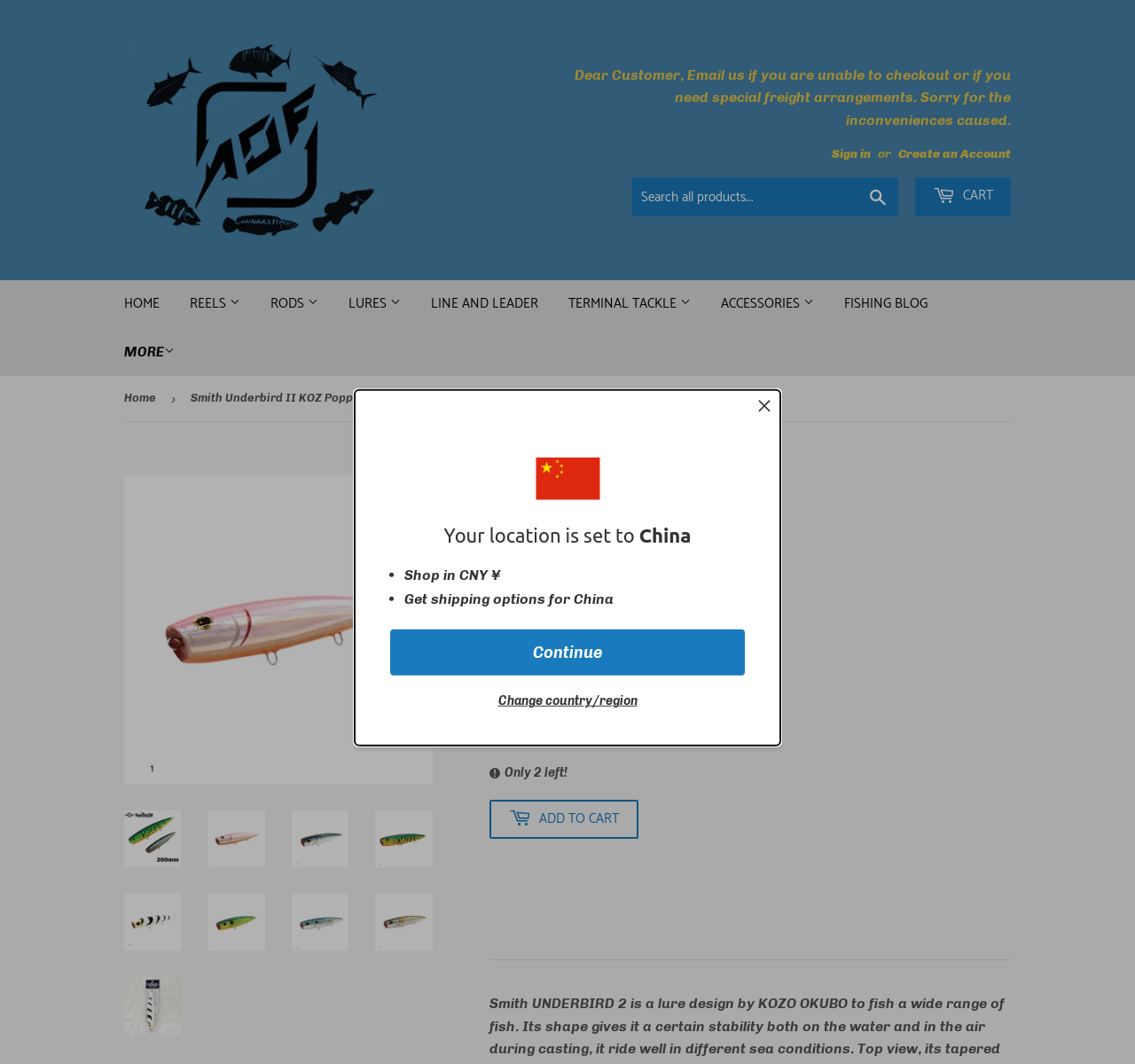Generate a comprehensive caption for the webpage you are viewing.

This webpage is an e-commerce website, specifically a fishing gear online store. At the top, there is a notification bar with a dismiss button, informing users that their location is set to China and providing options to shop in CNY ¥, get shipping options, or change the country/region.

Below the notification bar, there is a layout table with several elements. On the top-left, there is a logo of "Anglers Outfitter - AOF" with an image. Next to it, there is a message for customers, encouraging them to email the store if they encounter any issues during checkout or need special freight arrangements.

On the top-right, there are several links, including "Sign in", "Create an Account", a search bar with a search button, and a cart link. Below these links, there is a main navigation menu with several categories, including "HOME", "REELS", "RODS", "LURES", "LINE AND LEADER", "TERMINAL TACKLE", and "ACCESSORIES". Each category has a dropdown menu with multiple subcategories.

The "LURES" category has the most subcategories, with brands such as Amegari, AOF Lure, Boggy, Bombada, and Smith, among others. Each brand has its own subcategories, including "Popper", "Stickbait", and "Buzzbait".

The webpage also features a prominent product title, "Smith UNDERBIRD 2", which is a lure design by KOZO OKUBO for fishing a wide range of fish.